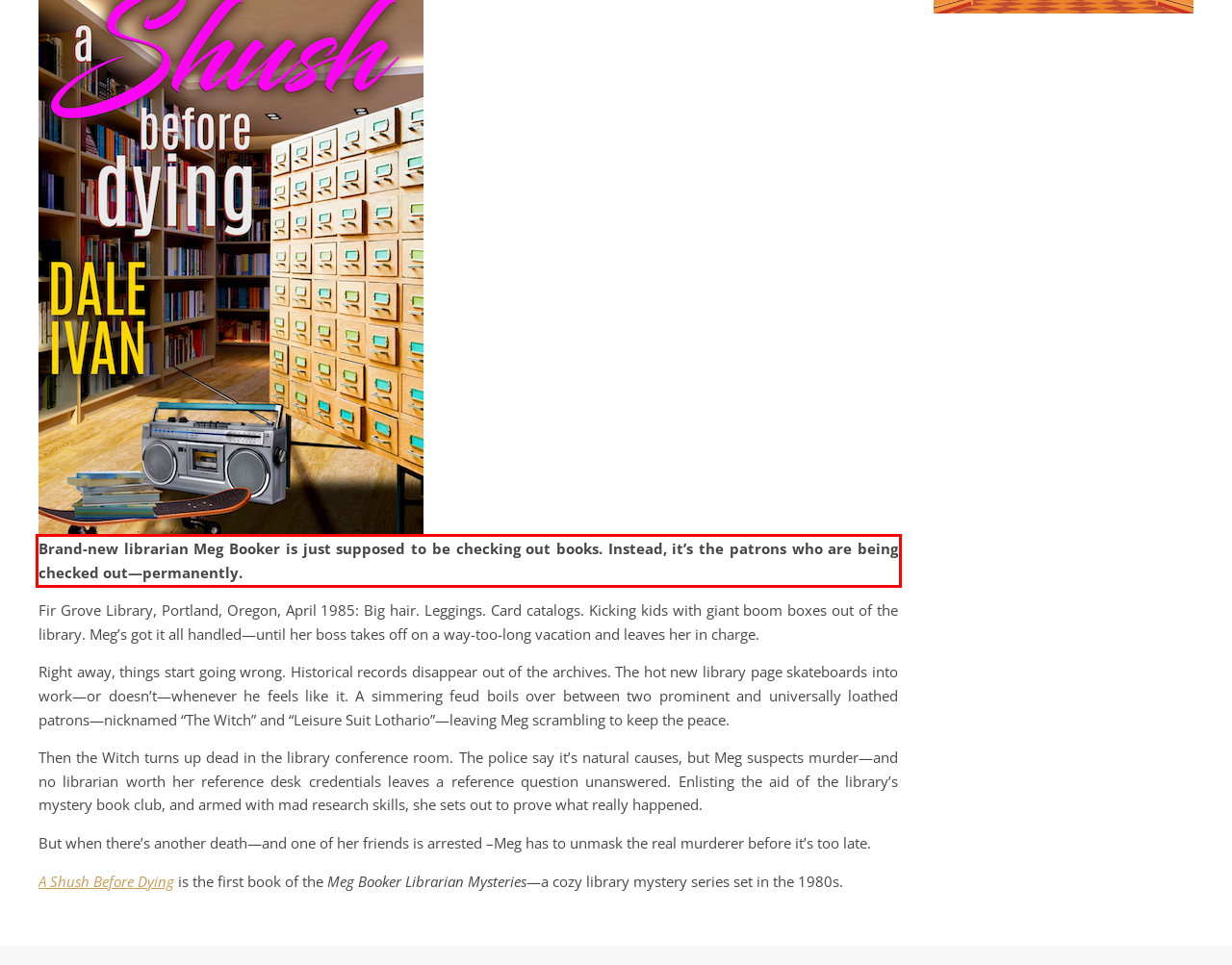You are presented with a screenshot containing a red rectangle. Extract the text found inside this red bounding box.

﻿Brand-new librarian Meg Booker is just supposed to be checking out books. Instead, it’s the patrons who are being checked out—permanently.